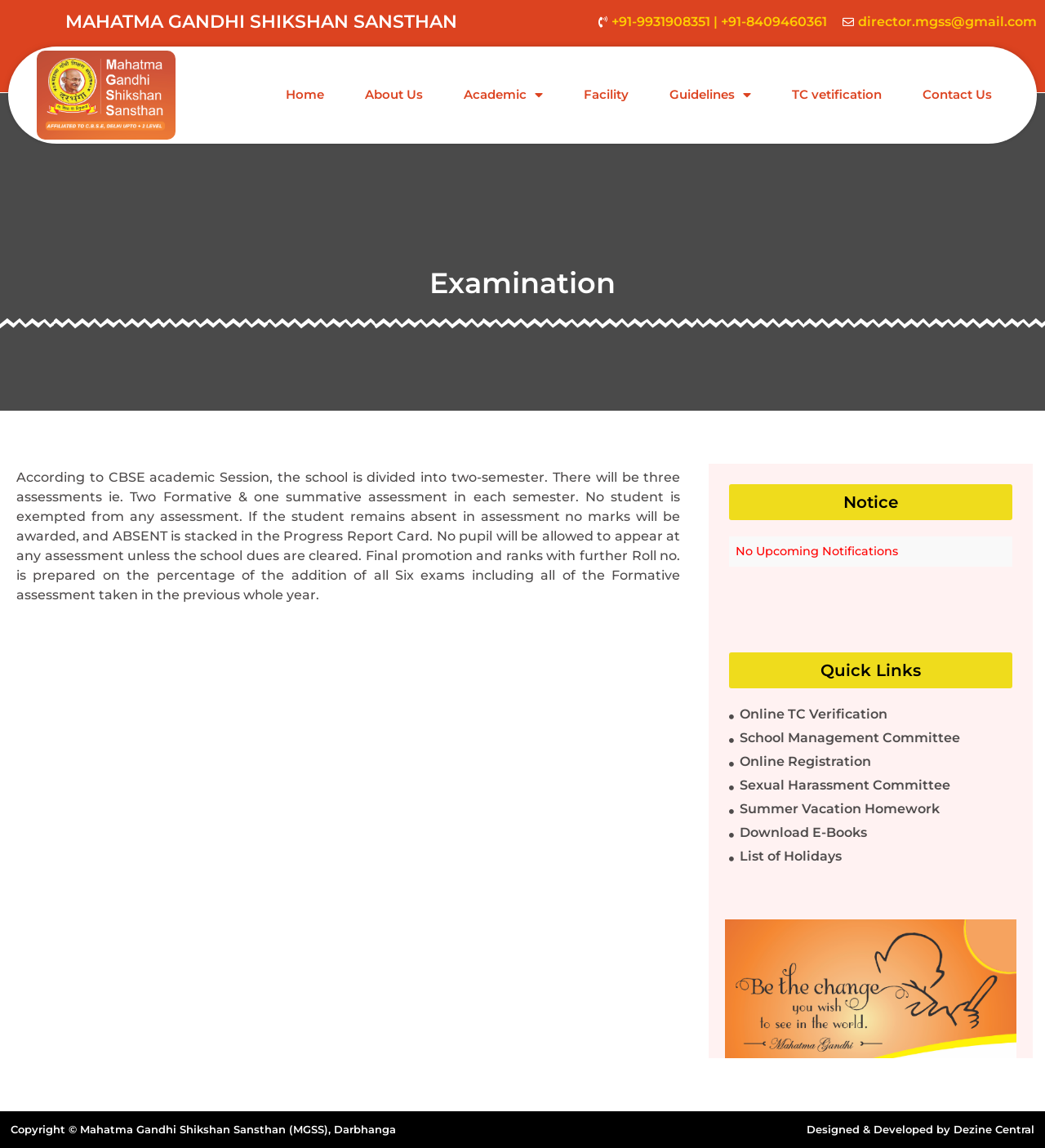What is the purpose of the 'TC vetification' link?
Please provide a single word or phrase as the answer based on the screenshot.

To verify TC